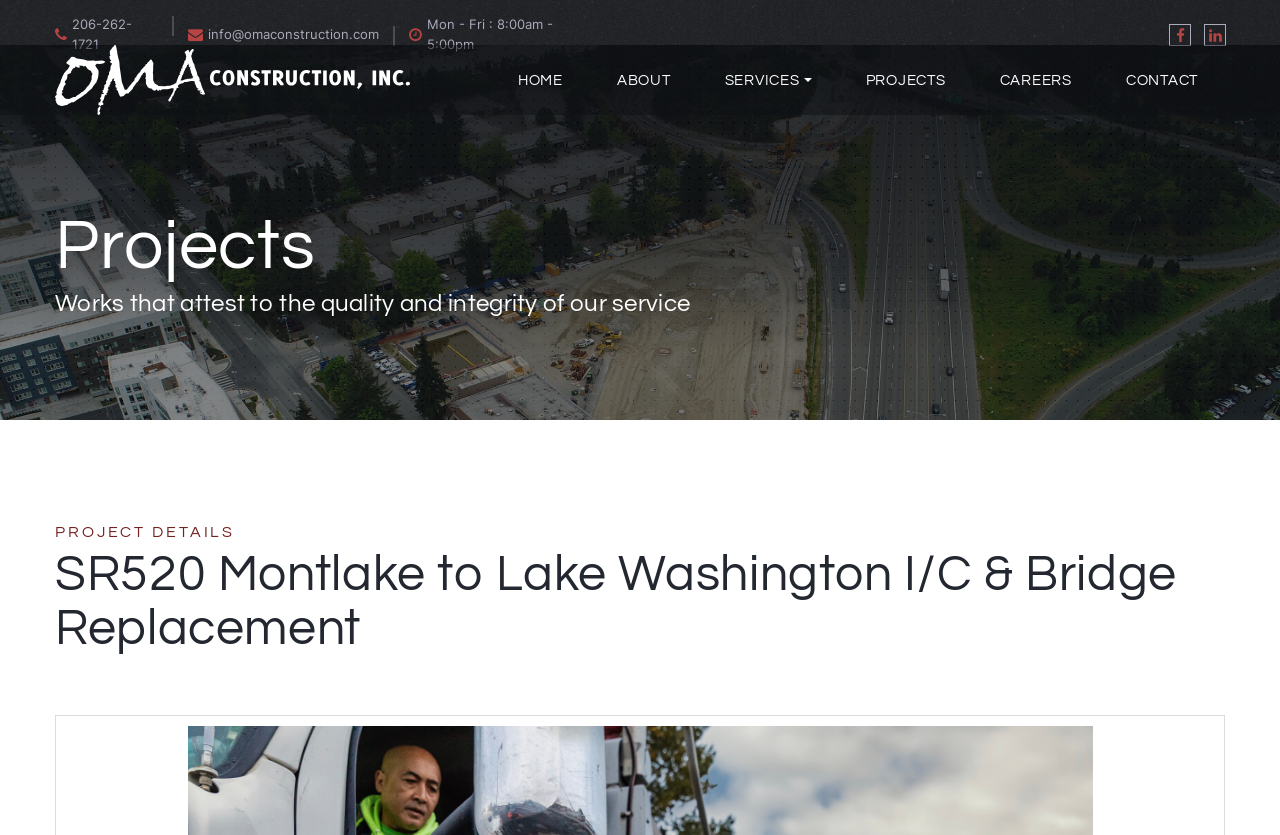Please determine the bounding box coordinates of the element to click on in order to accomplish the following task: "Read the article 'Is there a Helskate PS4, PS5, Xbox Series X/S, Xbox One & Nintendo Switch Release Date'". Ensure the coordinates are four float numbers ranging from 0 to 1, i.e., [left, top, right, bottom].

None